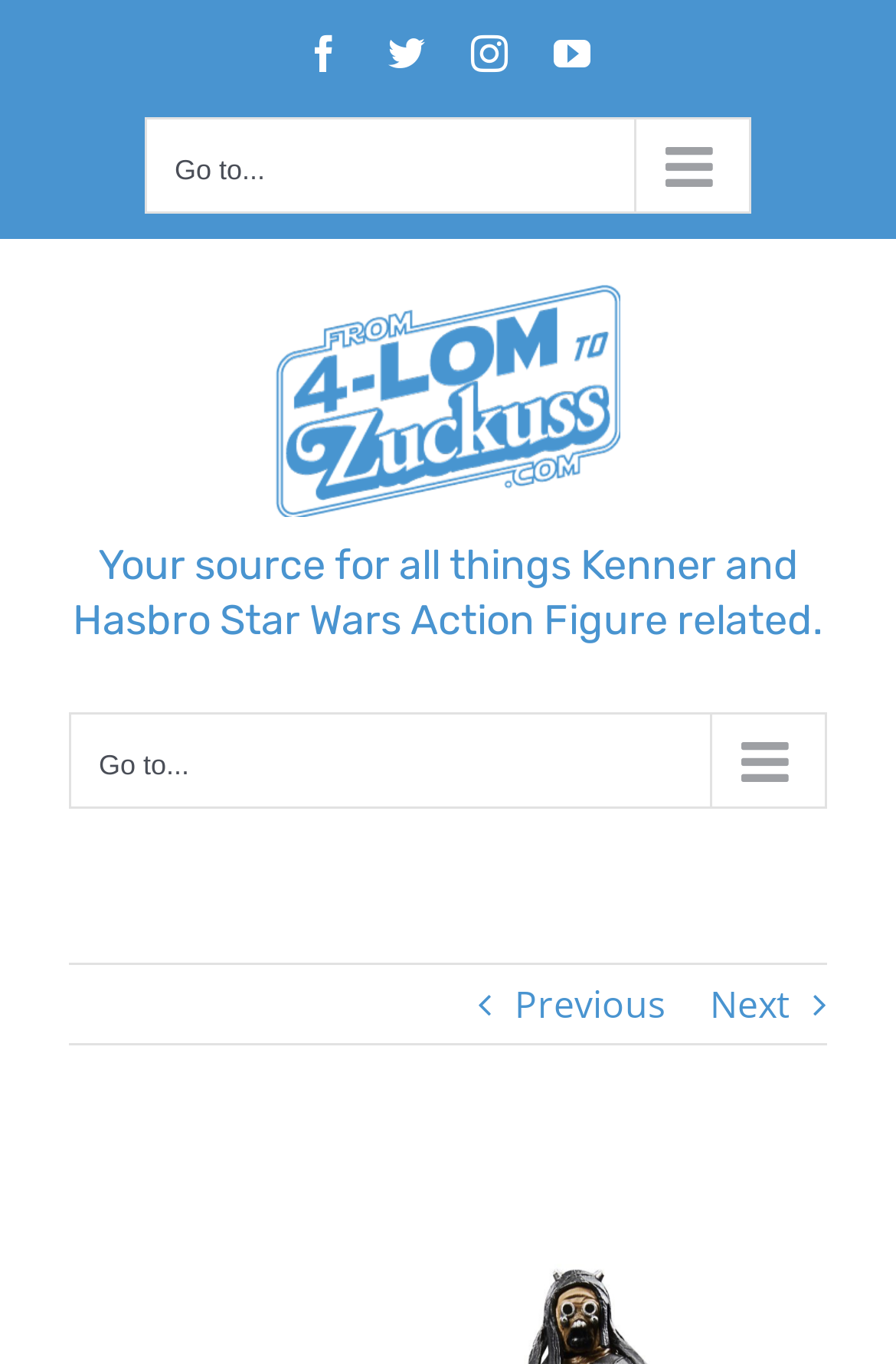What is the purpose of the website?
Provide a detailed answer to the question using information from the image.

I read the heading element at coordinates [0.077, 0.396, 0.923, 0.476], which states 'Your source for all things Kenner and Hasbro Star Wars Action Figure related.' This suggests that the purpose of the website is to provide information and resources related to Star Wars action figures.